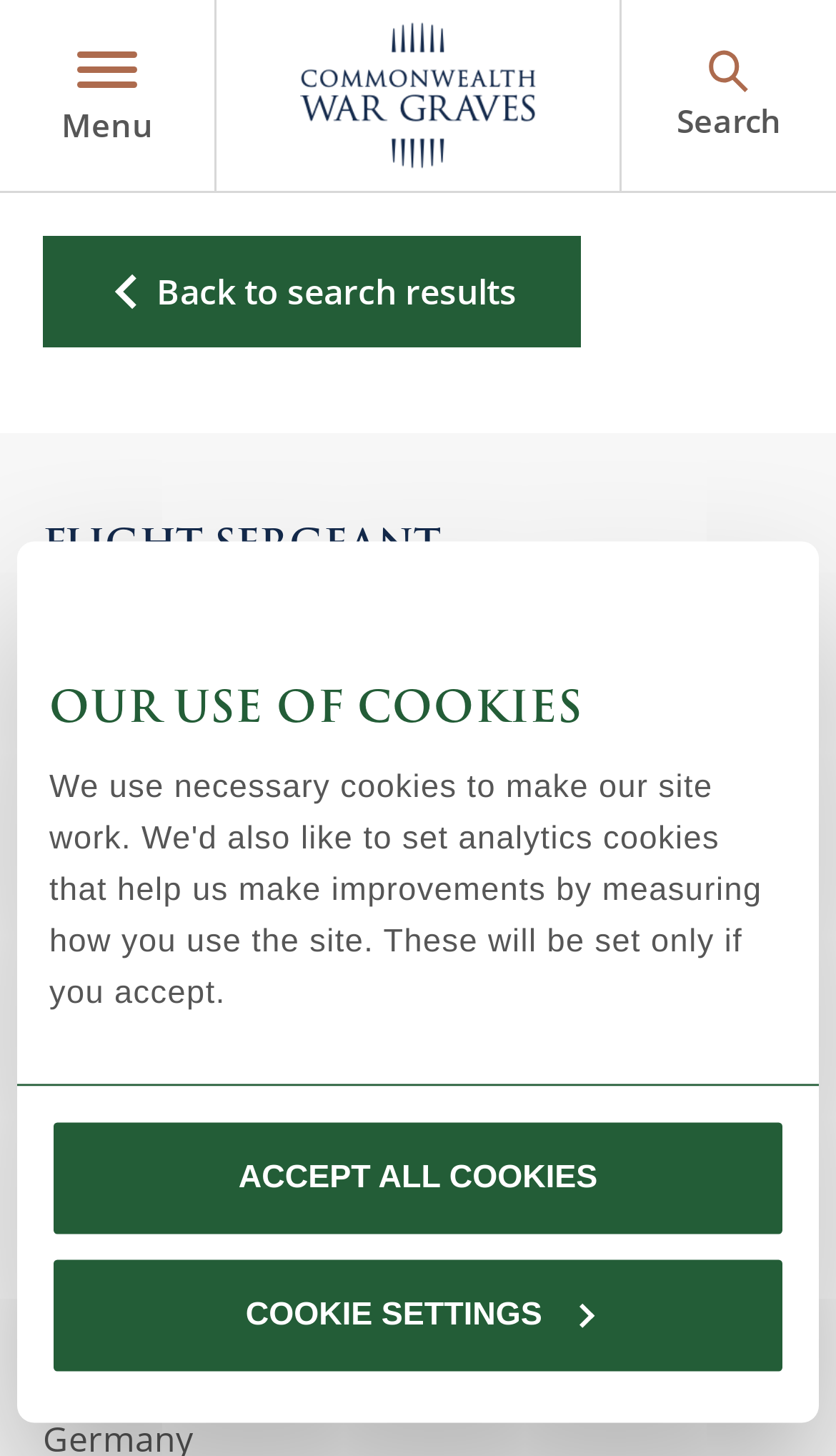Predict the bounding box of the UI element based on the description: "Open Menu Link". The coordinates should be four float numbers between 0 and 1, formatted as [left, top, right, bottom].

[0.874, 0.465, 0.949, 0.508]